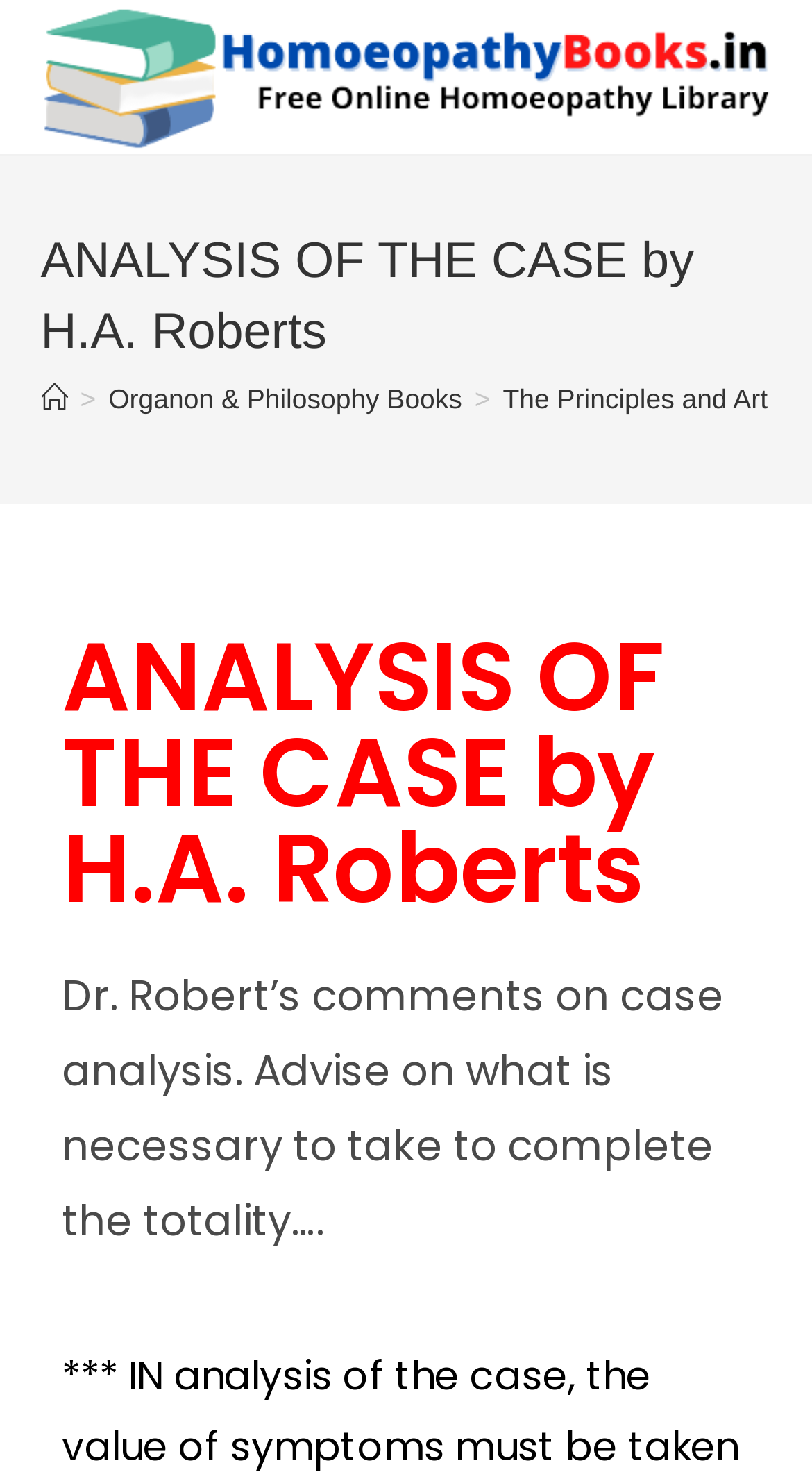What is the category of the book?
Give a thorough and detailed response to the question.

From the breadcrumbs navigation, I can see that the book is categorized under 'Organon & Philosophy Books', which is a subcategory of 'Home'.